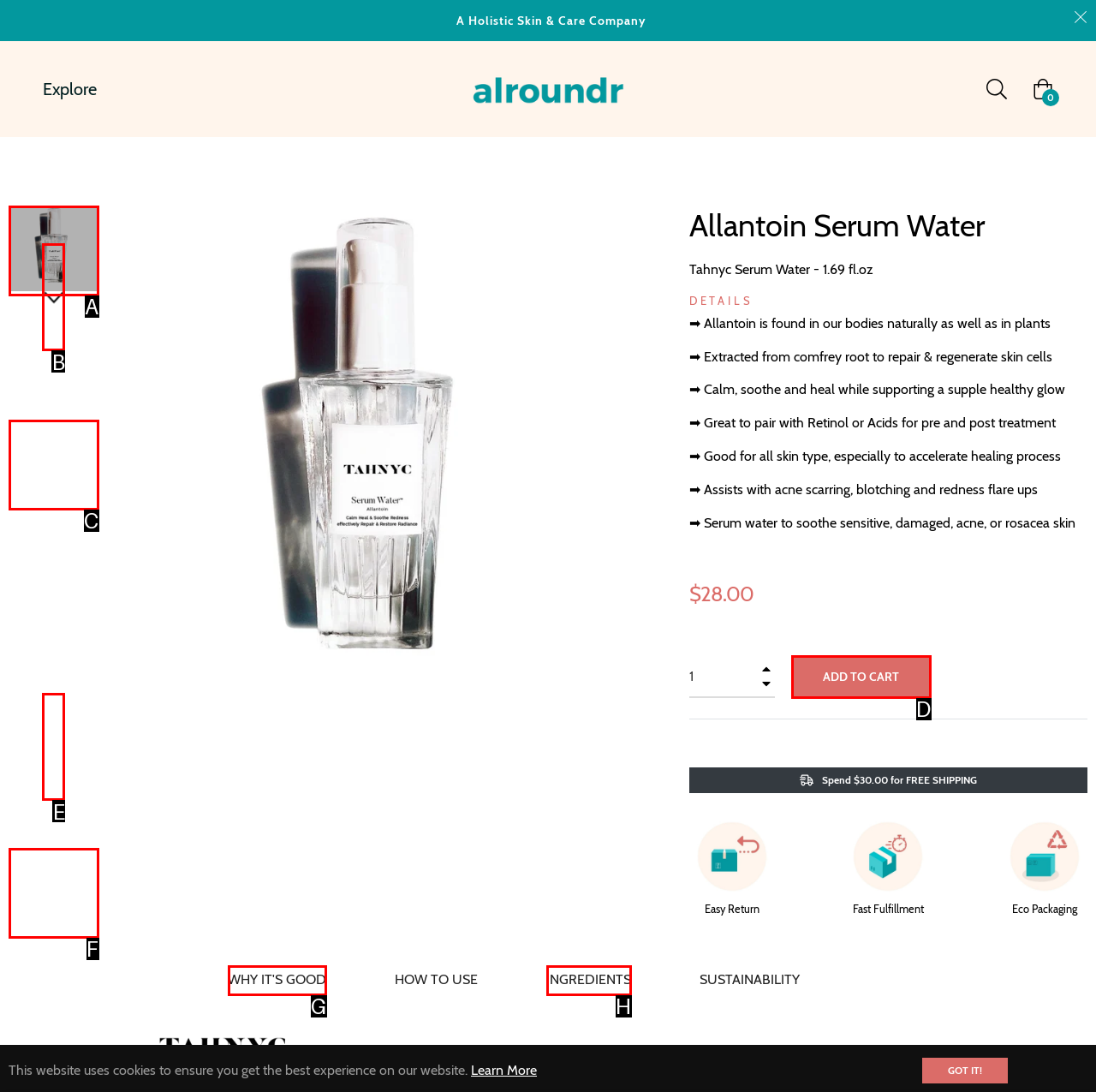Given the task: Click the 'Next' button, indicate which boxed UI element should be clicked. Provide your answer using the letter associated with the correct choice.

E